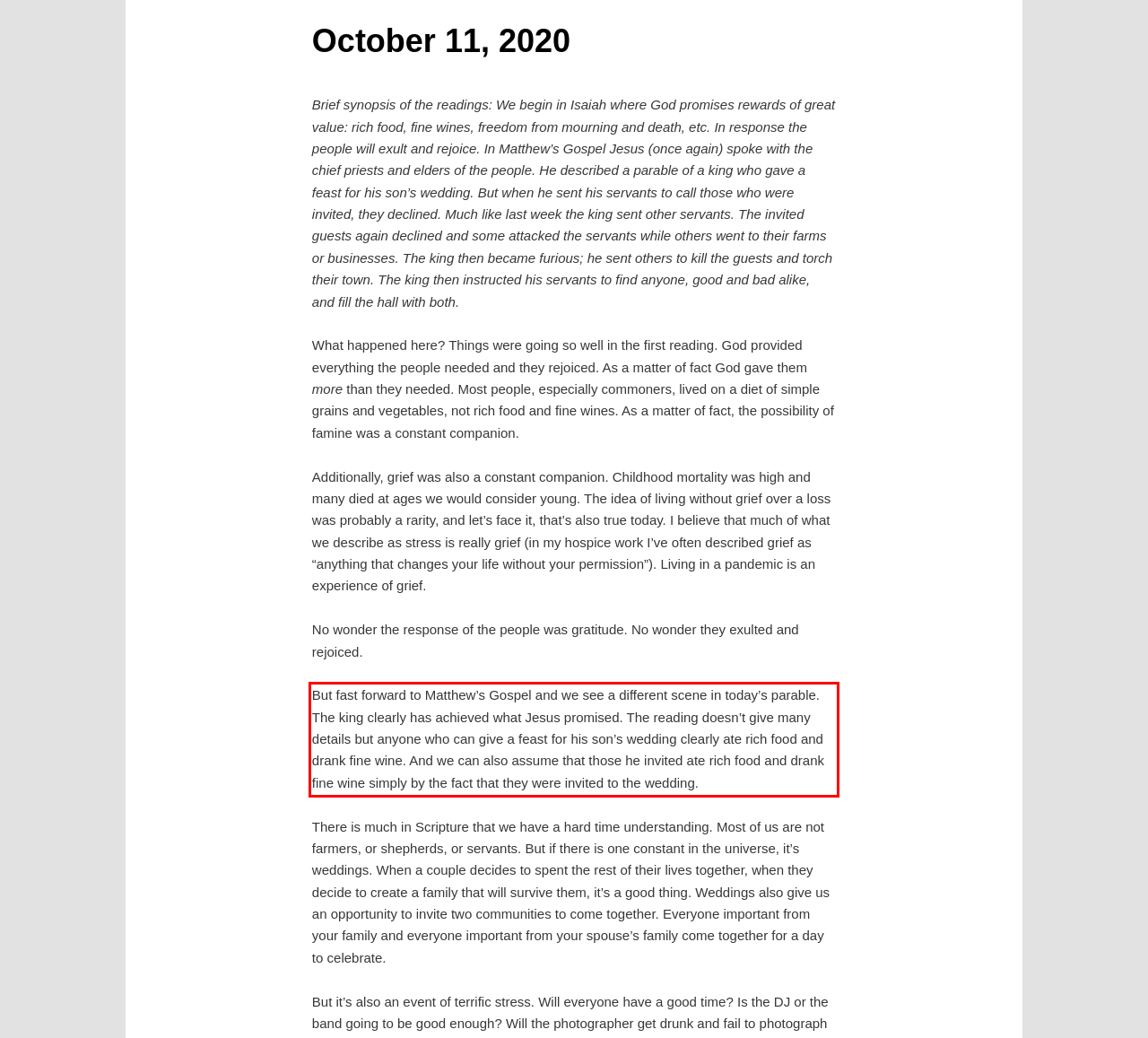Please examine the webpage screenshot and extract the text within the red bounding box using OCR.

But fast forward to Matthew’s Gospel and we see a different scene in today’s parable. The king clearly has achieved what Jesus promised. The reading doesn’t give many details but anyone who can give a feast for his son’s wedding clearly ate rich food and drank fine wine. And we can also assume that those he invited ate rich food and drank fine wine simply by the fact that they were invited to the wedding.